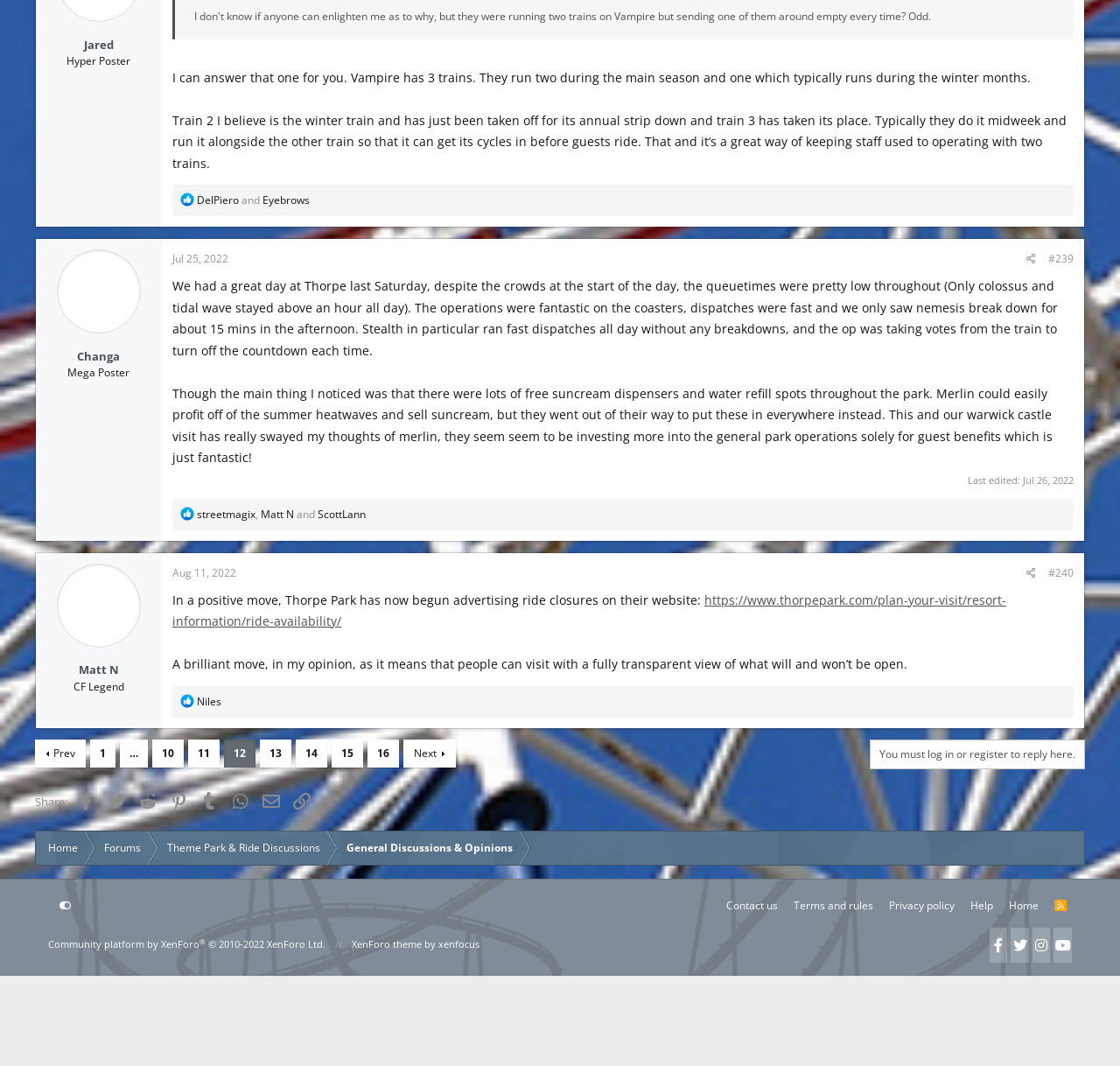Given the element description General Discussions & Opinions, predict the bounding box coordinates for the UI element in the webpage screenshot. The format should be (top-left x, top-left y, bottom-right x, bottom-right y), and the values should be between 0 and 1.

[0.298, 0.779, 0.47, 0.812]